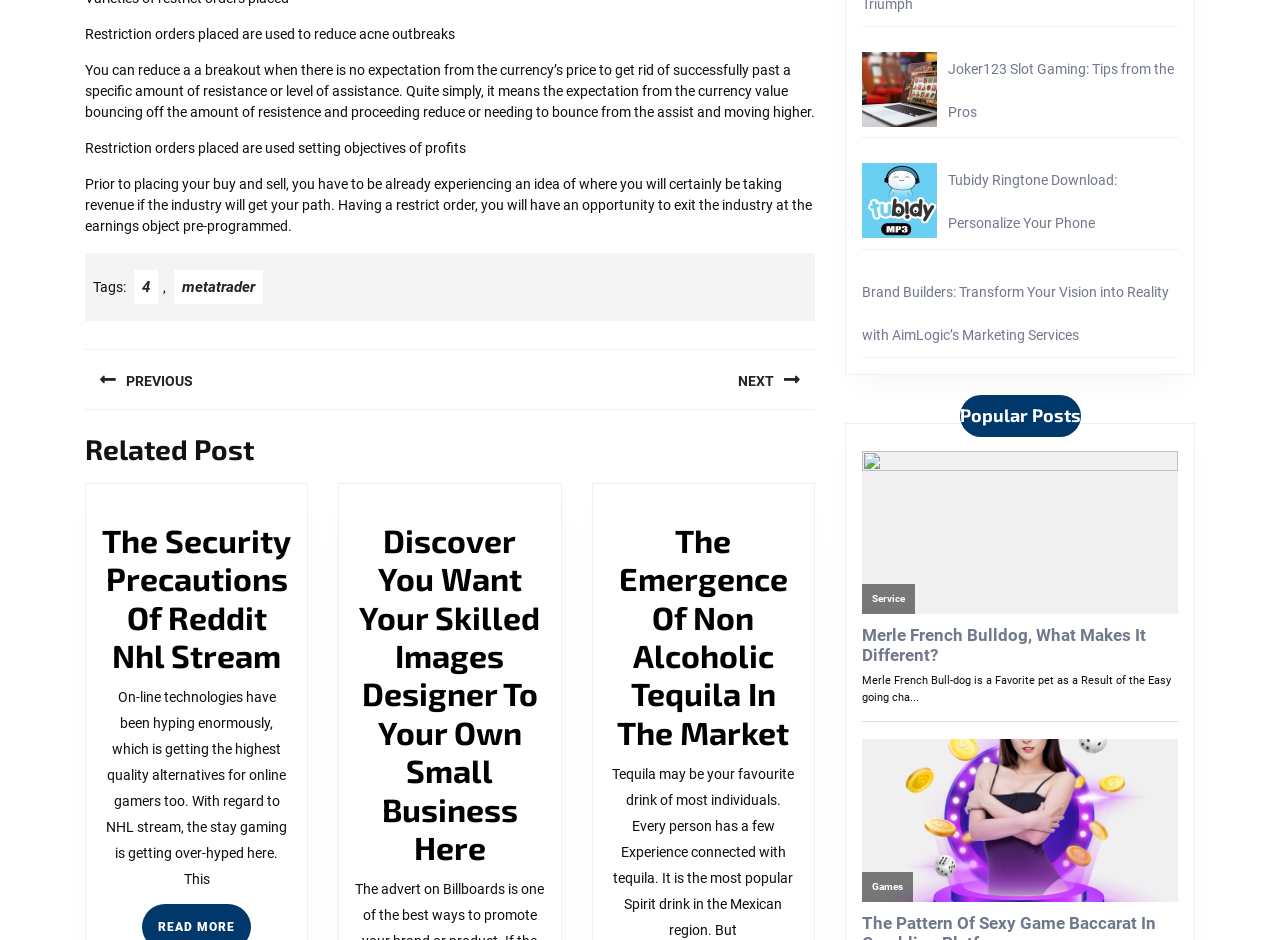Identify the bounding box for the element characterized by the following description: "parent_node: Games".

[0.673, 0.786, 0.92, 0.959]